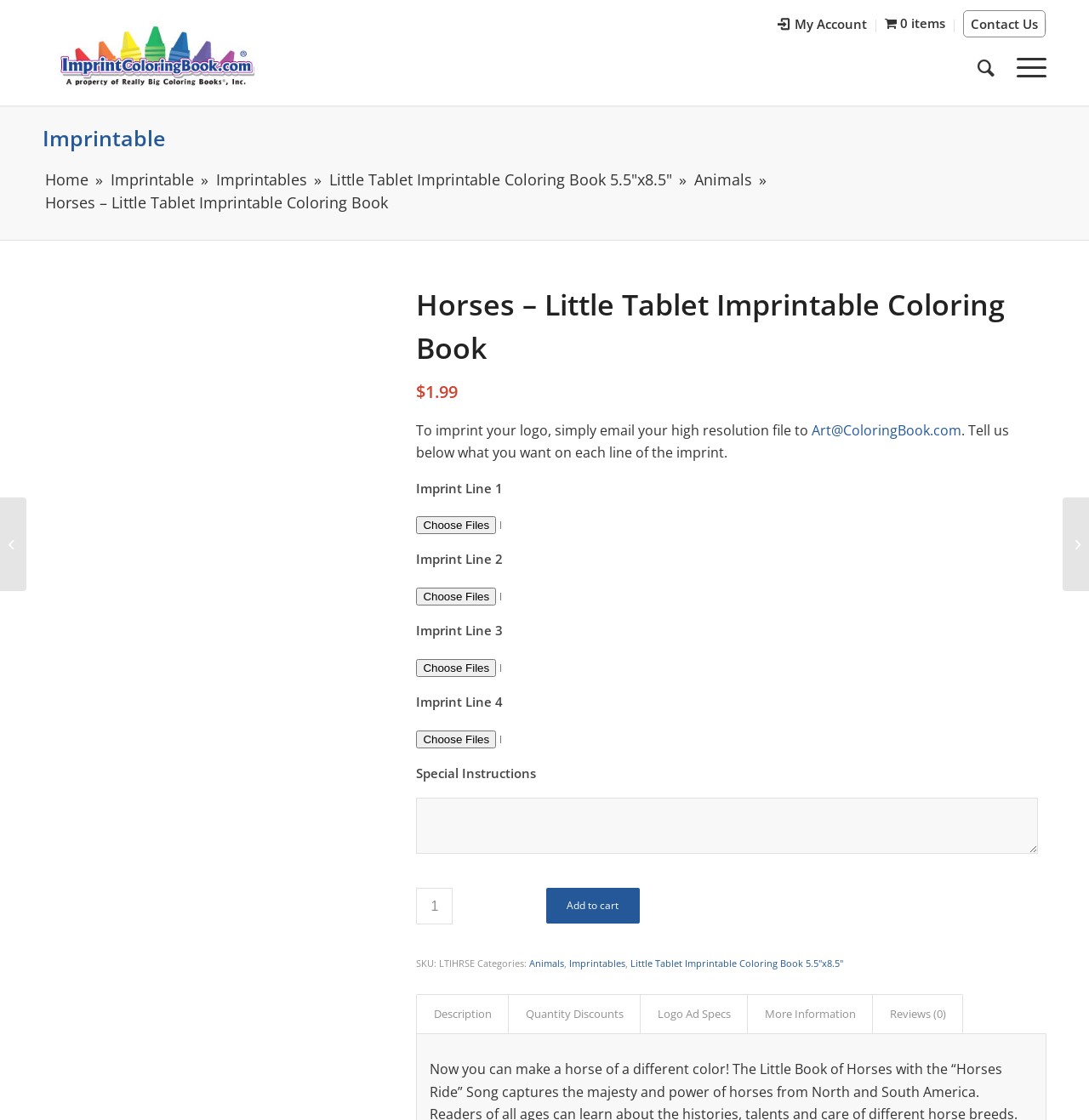Determine the bounding box coordinates in the format (top-left x, top-left y, bottom-right x, bottom-right y). Ensure all values are floating point numbers between 0 and 1. Identify the bounding box of the UI element described by: alt="Imprint Coloring Books" title="ImprintColoringBook-logo"

[0.039, 0.011, 0.247, 0.083]